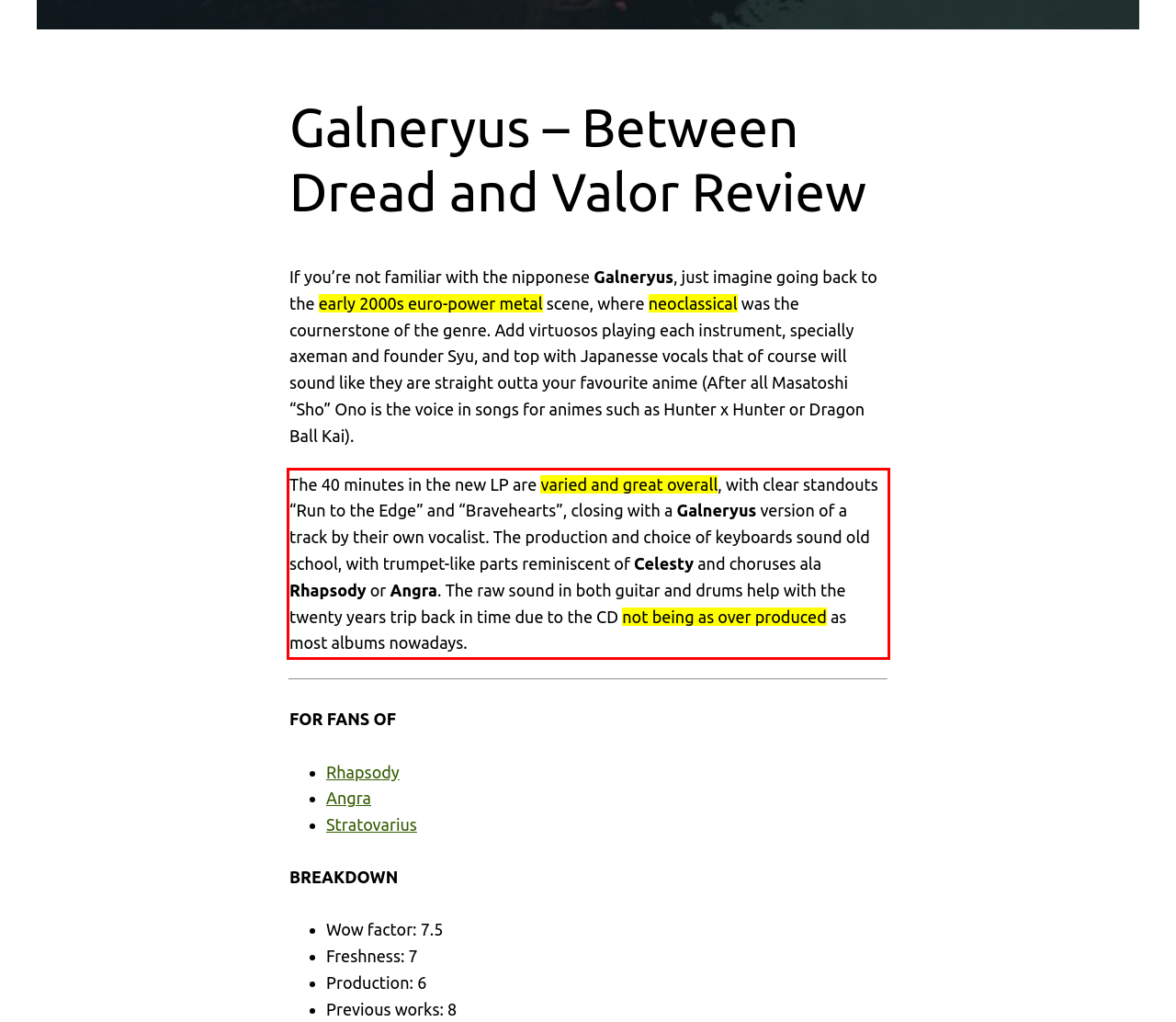You are provided with a webpage screenshot that includes a red rectangle bounding box. Extract the text content from within the bounding box using OCR.

The 40 minutes in the new LP are varied and great overall, with clear standouts “Run to the Edge” and “Bravehearts”, closing with a Galneryus version of a track by their own vocalist. The production and choice of keyboards sound old school, with trumpet-like parts reminiscent of Celesty and choruses ala Rhapsody or Angra. The raw sound in both guitar and drums help with the twenty years trip back in time due to the CD not being as over produced as most albums nowadays.